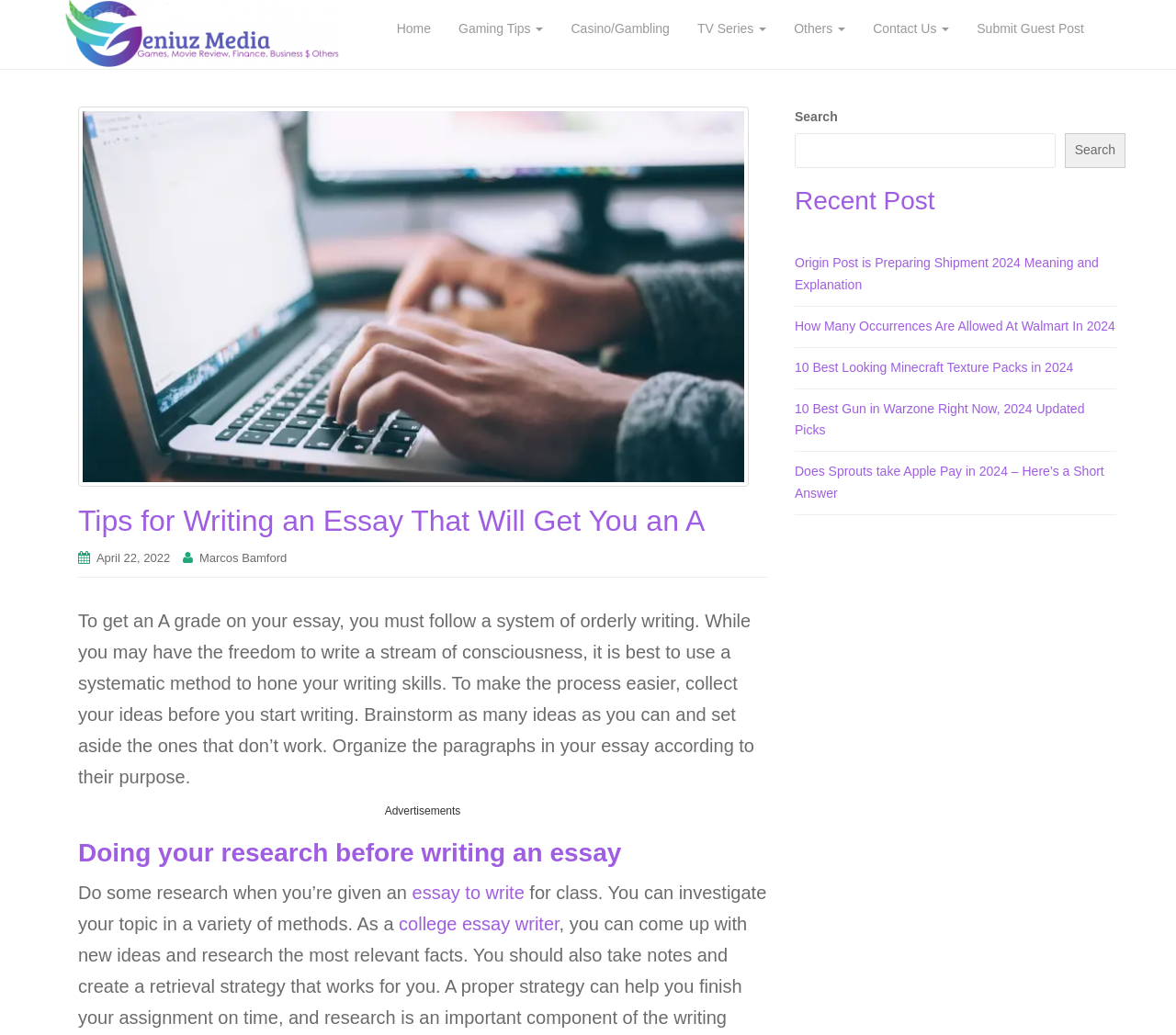Using the information shown in the image, answer the question with as much detail as possible: What is the purpose of brainstorming in essay writing?

According to the webpage, brainstorming is a step in the essay writing process where the writer collects as many ideas as possible and sets aside the ones that don't work. This suggests that the purpose of brainstorming is to collect ideas before starting to write the essay.